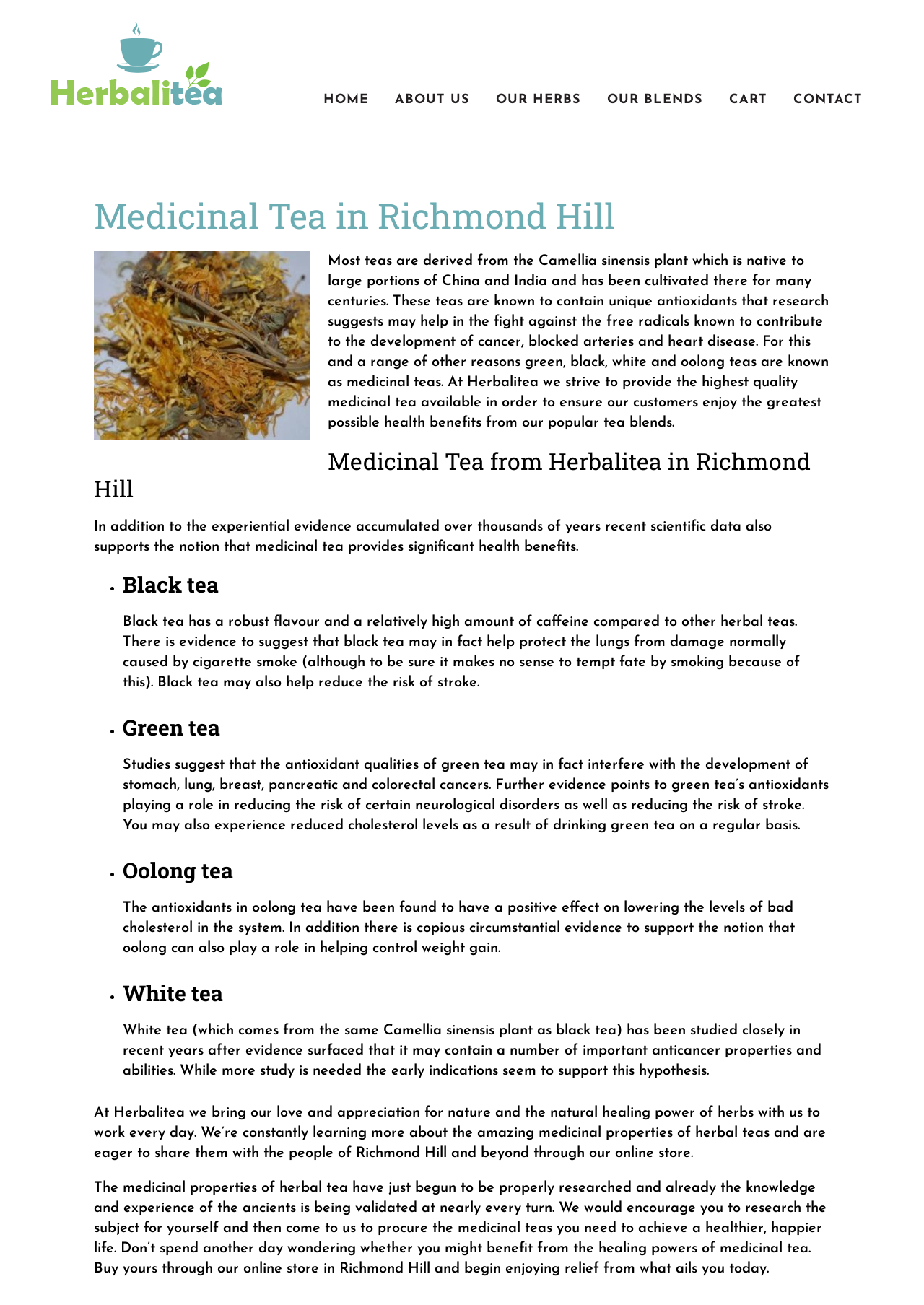What is the benefit of drinking green tea?
Please provide a comprehensive answer to the question based on the webpage screenshot.

According to the webpage, studies suggest that the antioxidant qualities of green tea may in fact interfere with the development of stomach, lung, breast, pancreatic, and colorectal cancers.